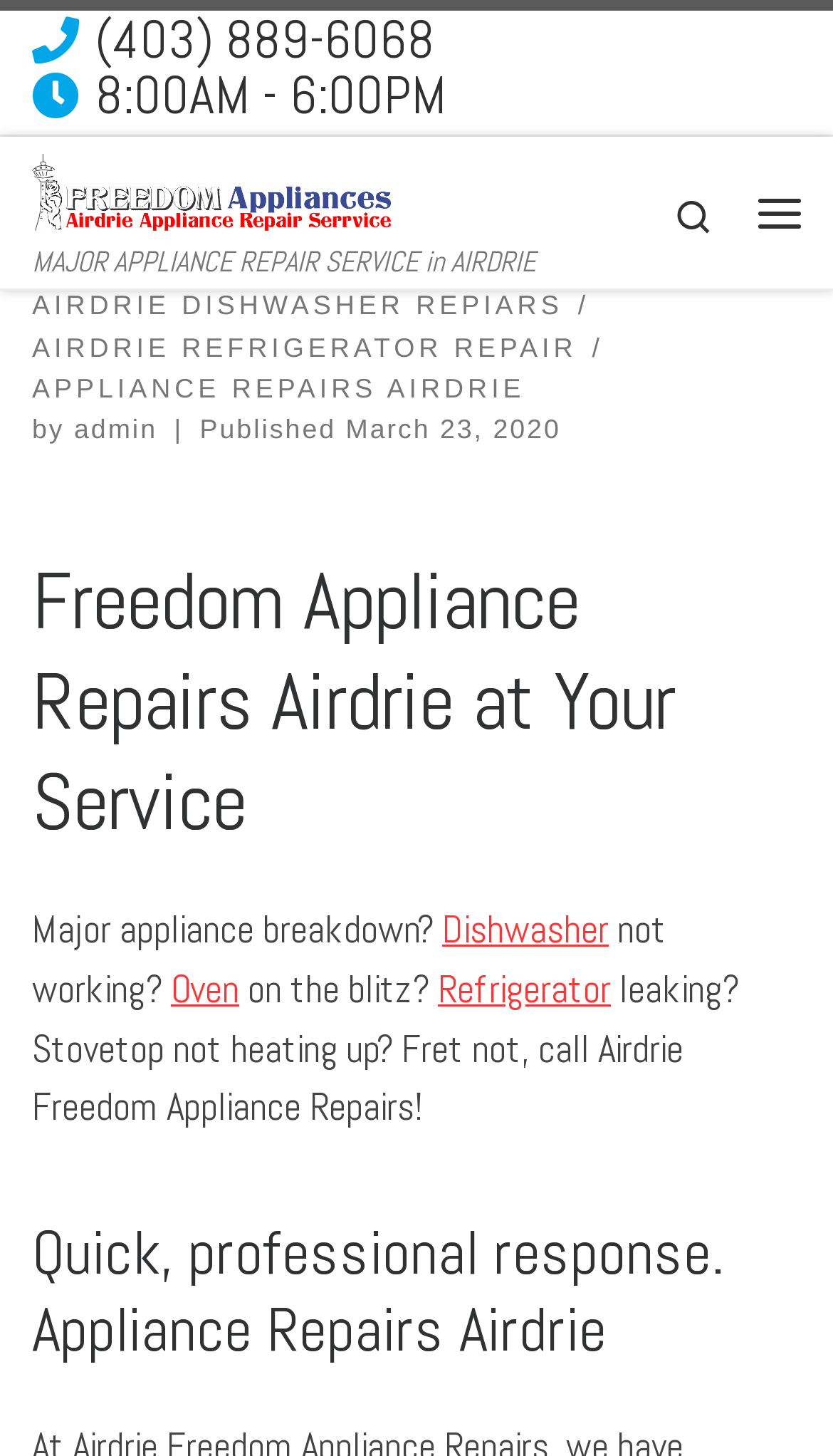Respond with a single word or phrase to the following question: What is the tone of the company's message on the page?

Reassuring